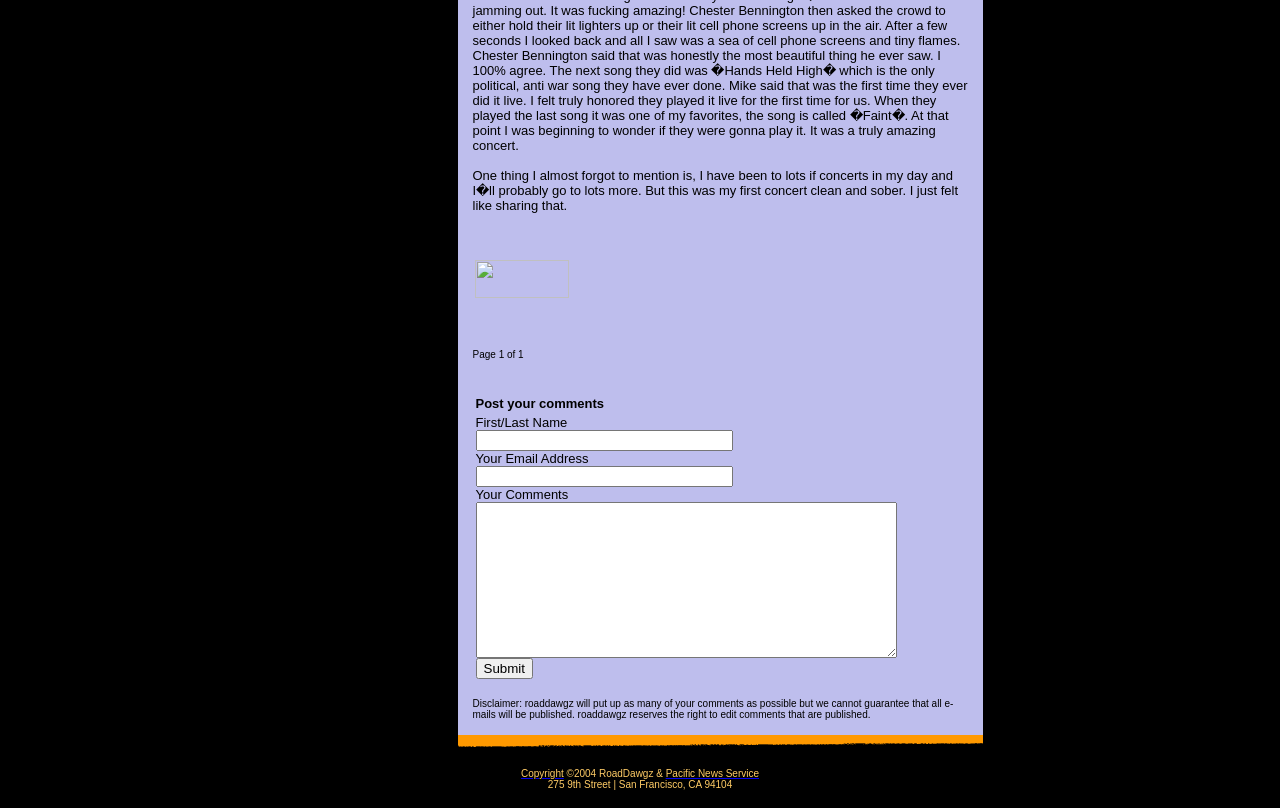What is the copyright year of RoadDawgz?
Respond to the question with a single word or phrase according to the image.

2004